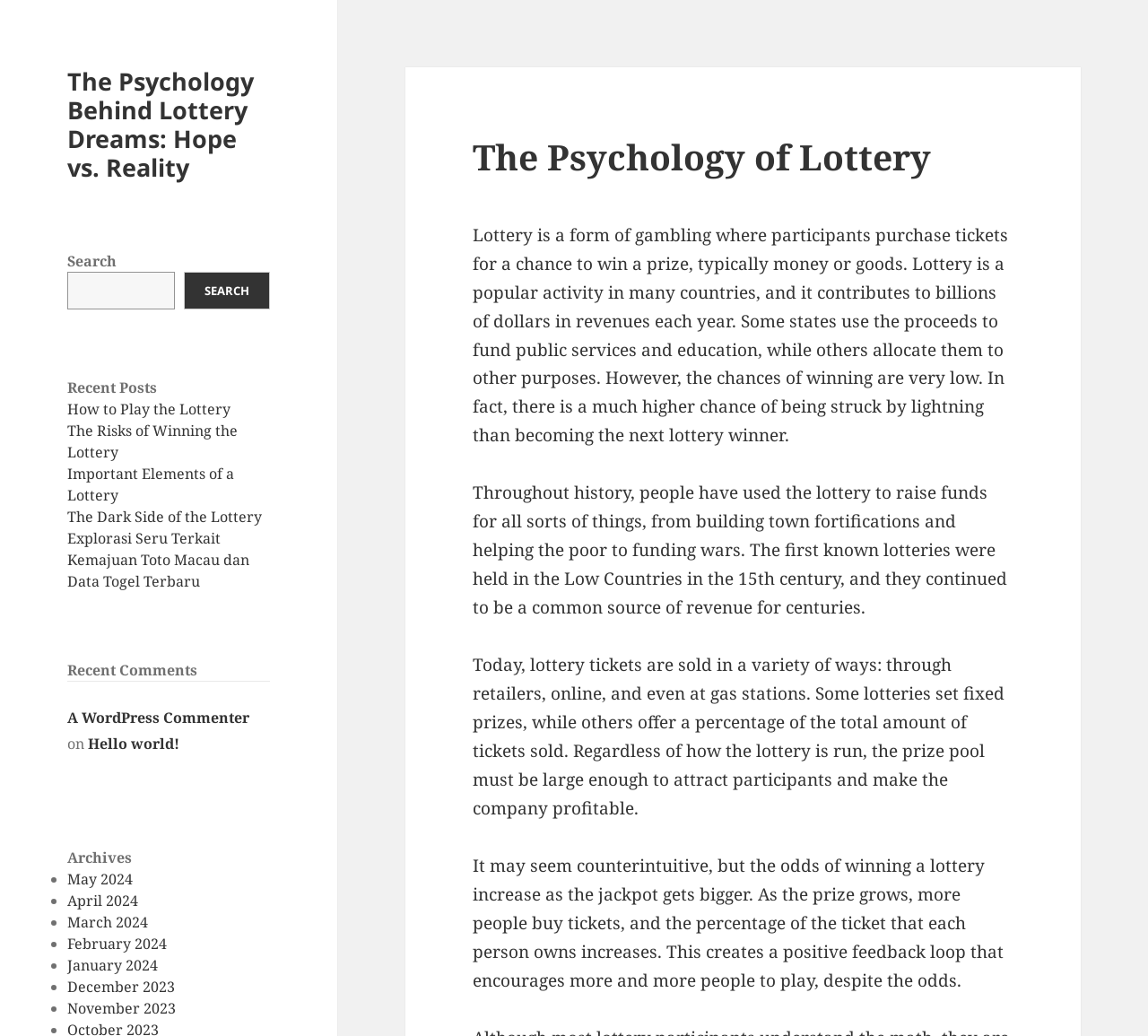Analyze the image and provide a detailed answer to the question: What is the purpose of lottery in some states?

I read the static text on the webpage, which states that 'Some states use the proceeds to fund public services and education, while others allocate them to other purposes'.